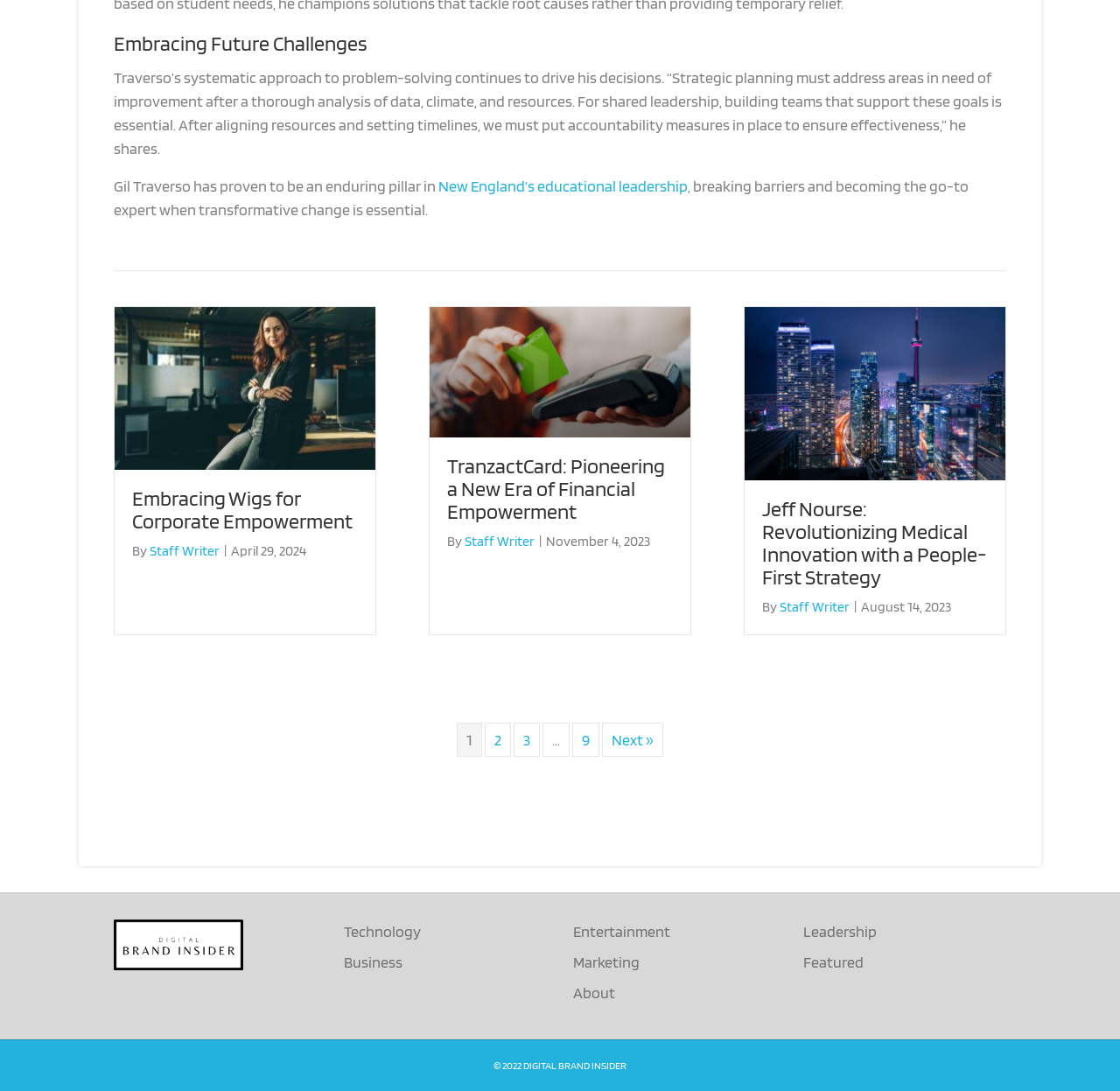Please give a one-word or short phrase response to the following question: 
Who is the author of the article 'TranzactCard: Pioneering a New Era of Financial Empowerment'?

Staff Writer